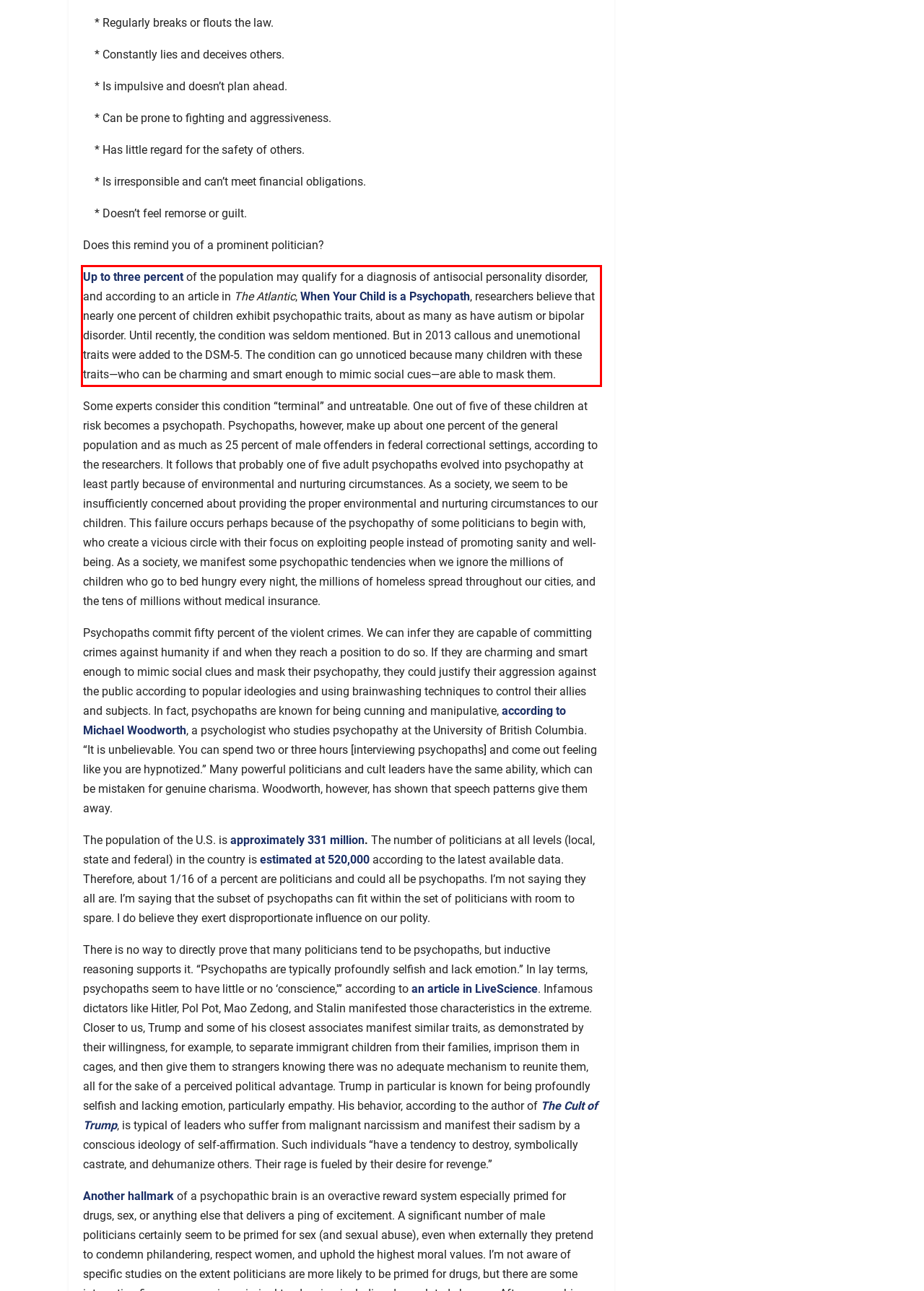Please perform OCR on the text content within the red bounding box that is highlighted in the provided webpage screenshot.

Up to three percent of the population may qualify for a diagnosis of antisocial personality disorder, and according to an article in The Atlantic, When Your Child is a Psychopath, researchers believe that nearly one percent of children exhibit psychopathic traits, about as many as have autism or bipolar disorder. Until recently, the condition was seldom mentioned. But in 2013 callous and unemotional traits were added to the DSM-5. The condition can go unnoticed because many children with these traits—who can be charming and smart enough to mimic social cues—are able to mask them.